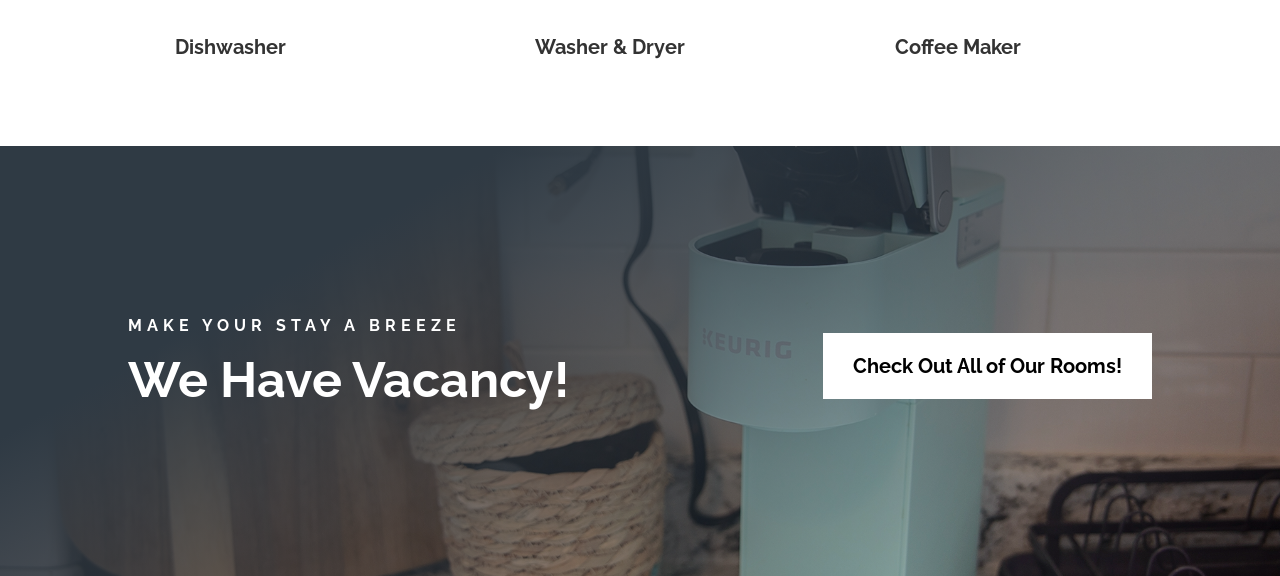What is the first appliance listed?
Please ensure your answer to the question is detailed and covers all necessary aspects.

The first appliance listed is 'Dishwasher' which is a heading element located at the top-left of the webpage, inside a layout table with bounding box coordinates [0.1, 0.061, 0.337, 0.12].